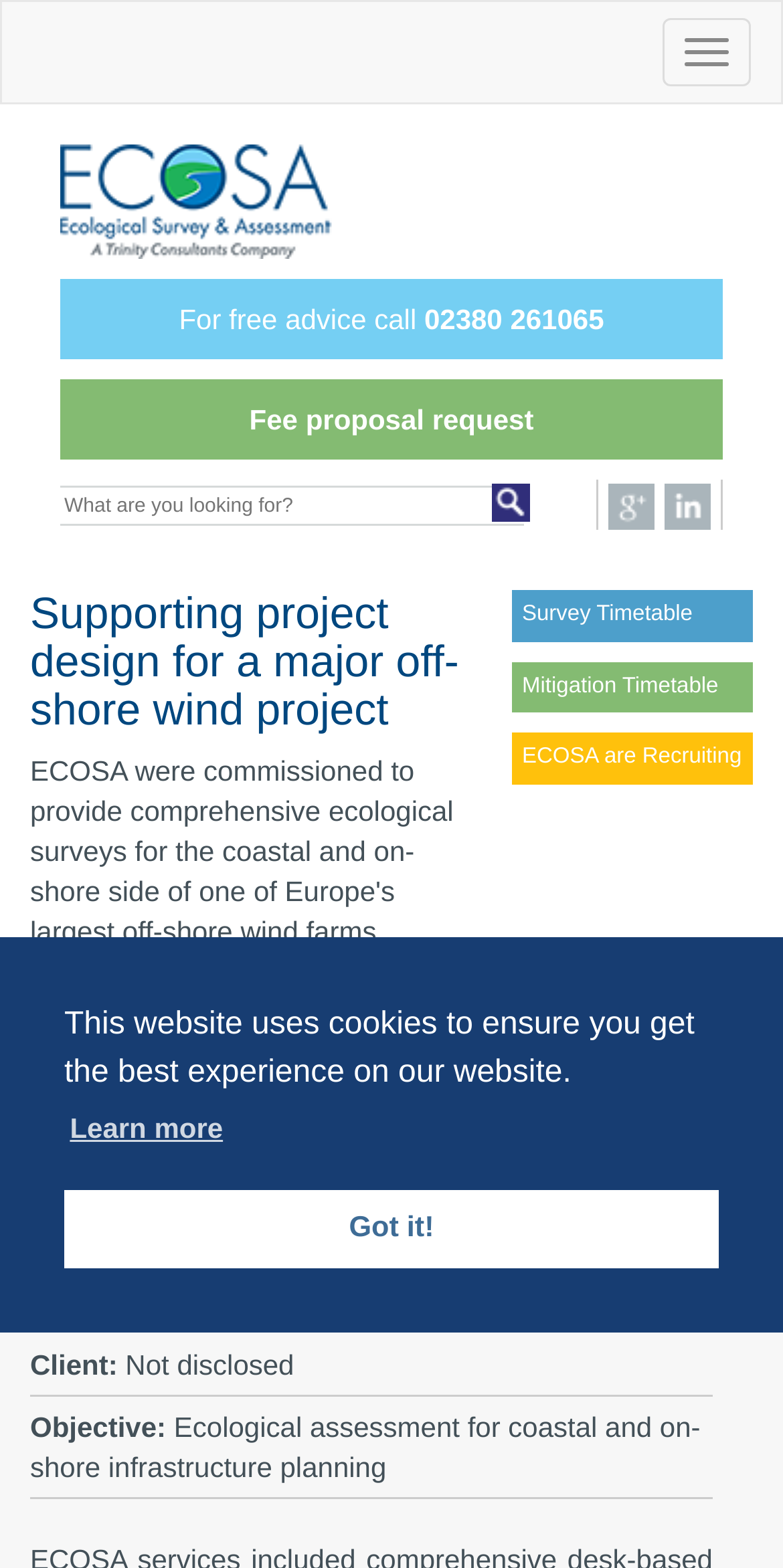Please determine the bounding box coordinates of the section I need to click to accomplish this instruction: "Learn more about cookies".

[0.082, 0.7, 0.292, 0.738]